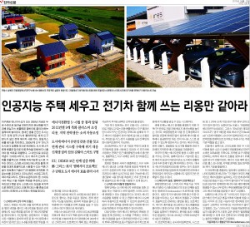Provide a thorough and detailed caption for the image.

The image illustrates a newspaper article featuring a view of a modern development, highlighting the integration of smart homes and electric vehicles. The layout displays several energy-efficient houses, shown alongside solar panels, emphasizing advancements in sustainable living. The accompanying text in Korean discusses themes of artificial intelligence in construction and the role of electric vehicles in the eco-friendly environment. The article likely focuses on innovative solutions for urban living, mirroring the ongoing trends in smart city developments. This piece is part of a special feature by the **Electronic Times**, detailing trends in smart city design and energy management, showcasing the importance of such initiatives in the broader context of urban planning and sustainability.